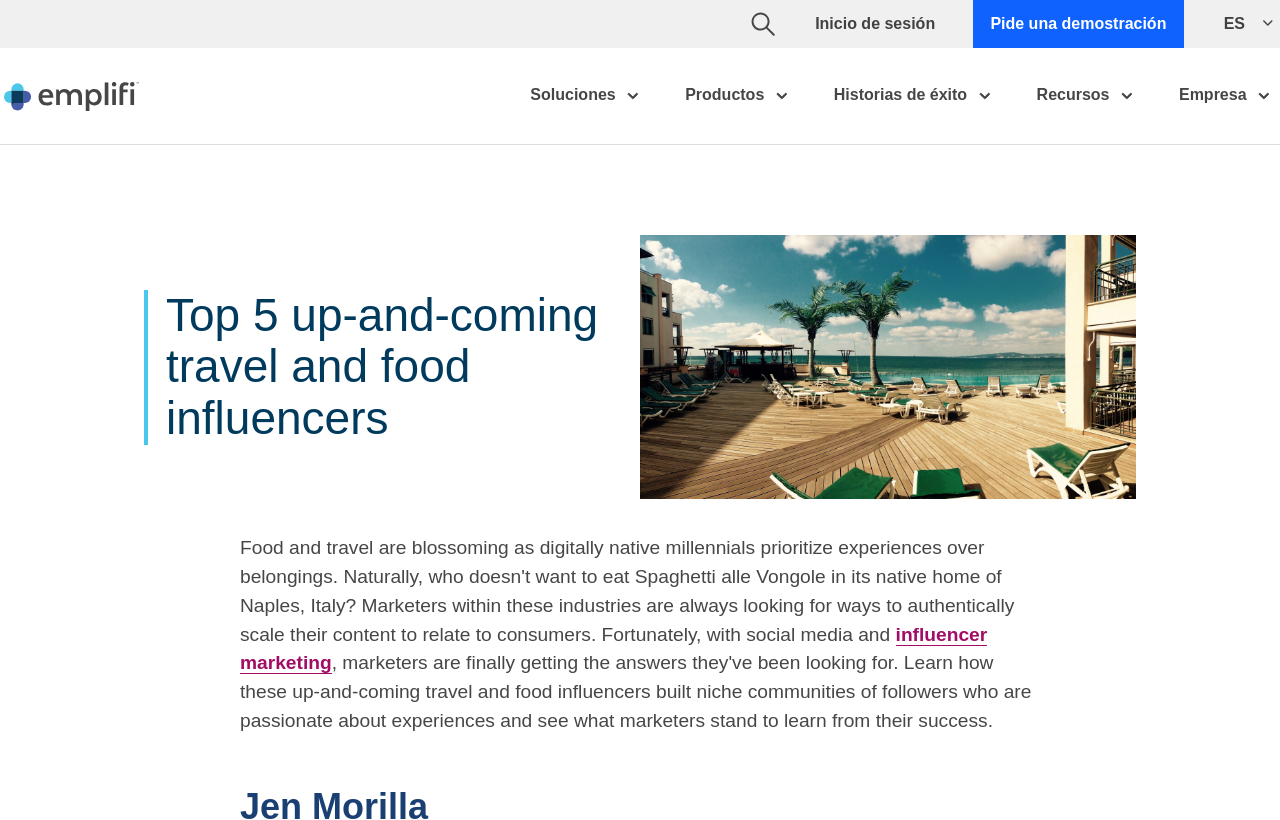Please identify the bounding box coordinates of the element's region that should be clicked to execute the following instruction: "Read the Banco del Pacífico SA story". The bounding box coordinates must be four float numbers between 0 and 1, i.e., [left, top, right, bottom].

[0.281, 0.392, 0.469, 0.421]